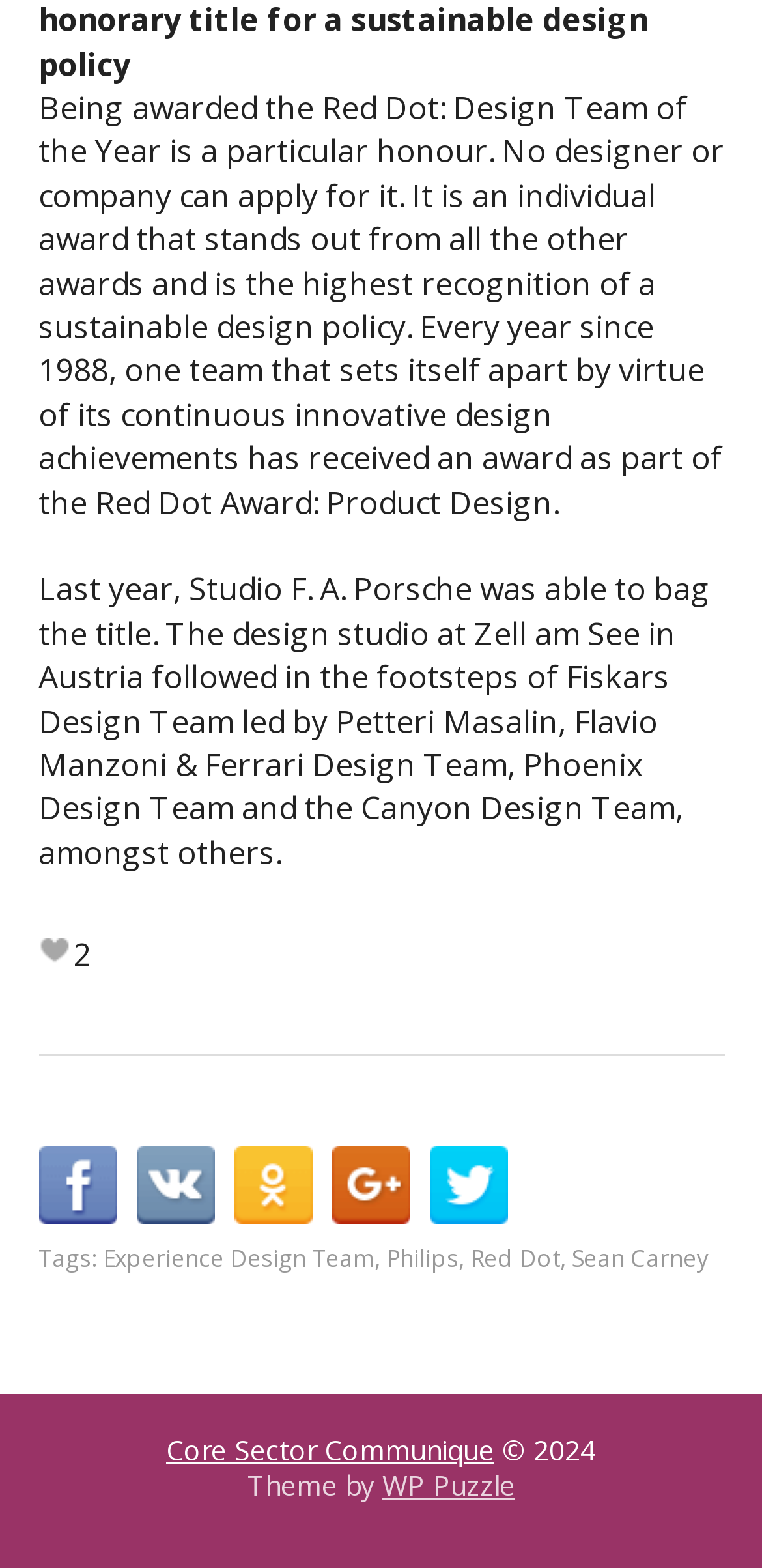What year is the copyright of this website?
Give a single word or phrase as your answer by examining the image.

2024